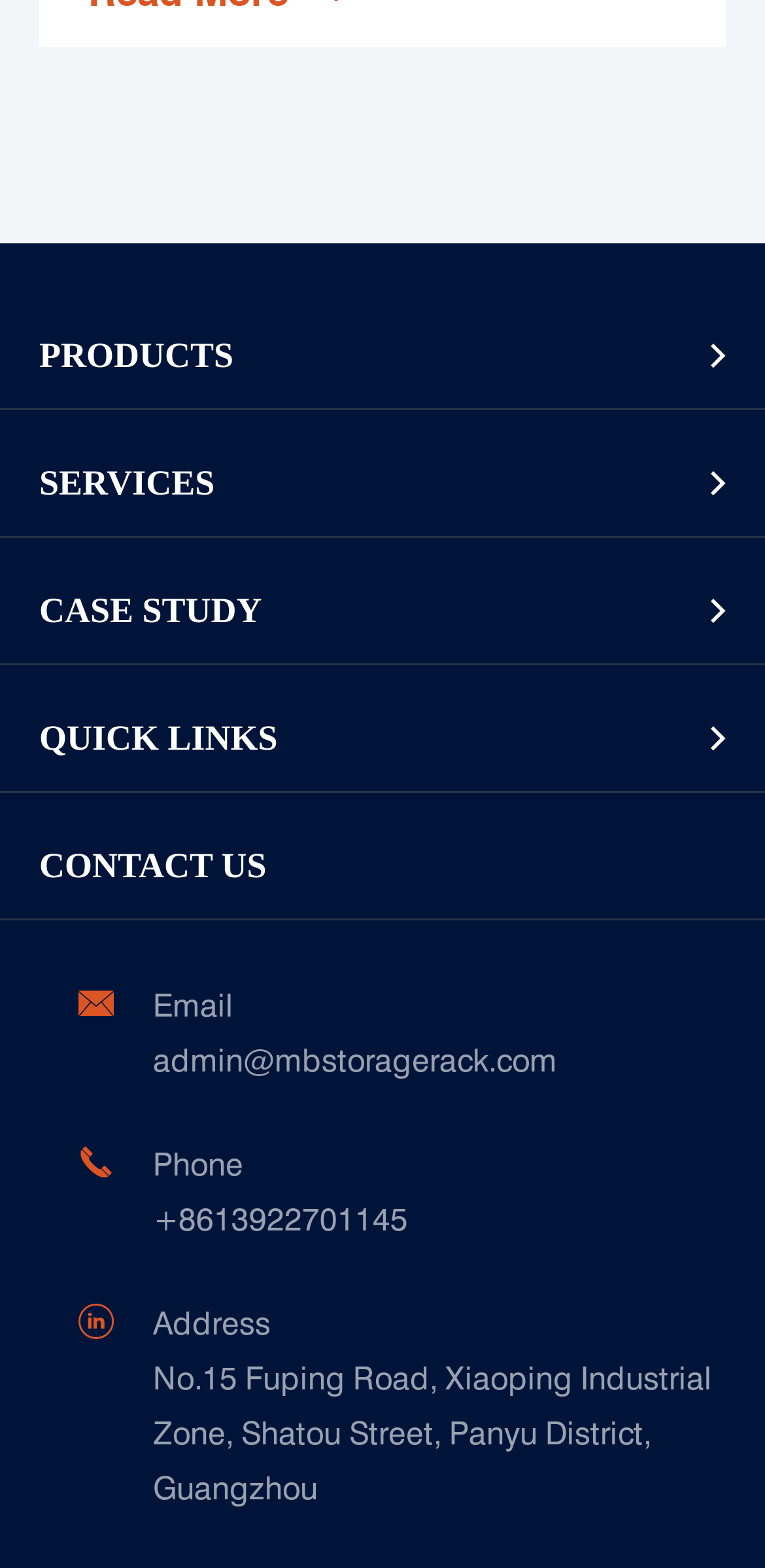What is the address of the company?
Using the image as a reference, answer the question with a short word or phrase.

No.15 Fuping Road, Xiaoping Industrial Zone, Shatou Street, Panyu District, Guangzhou